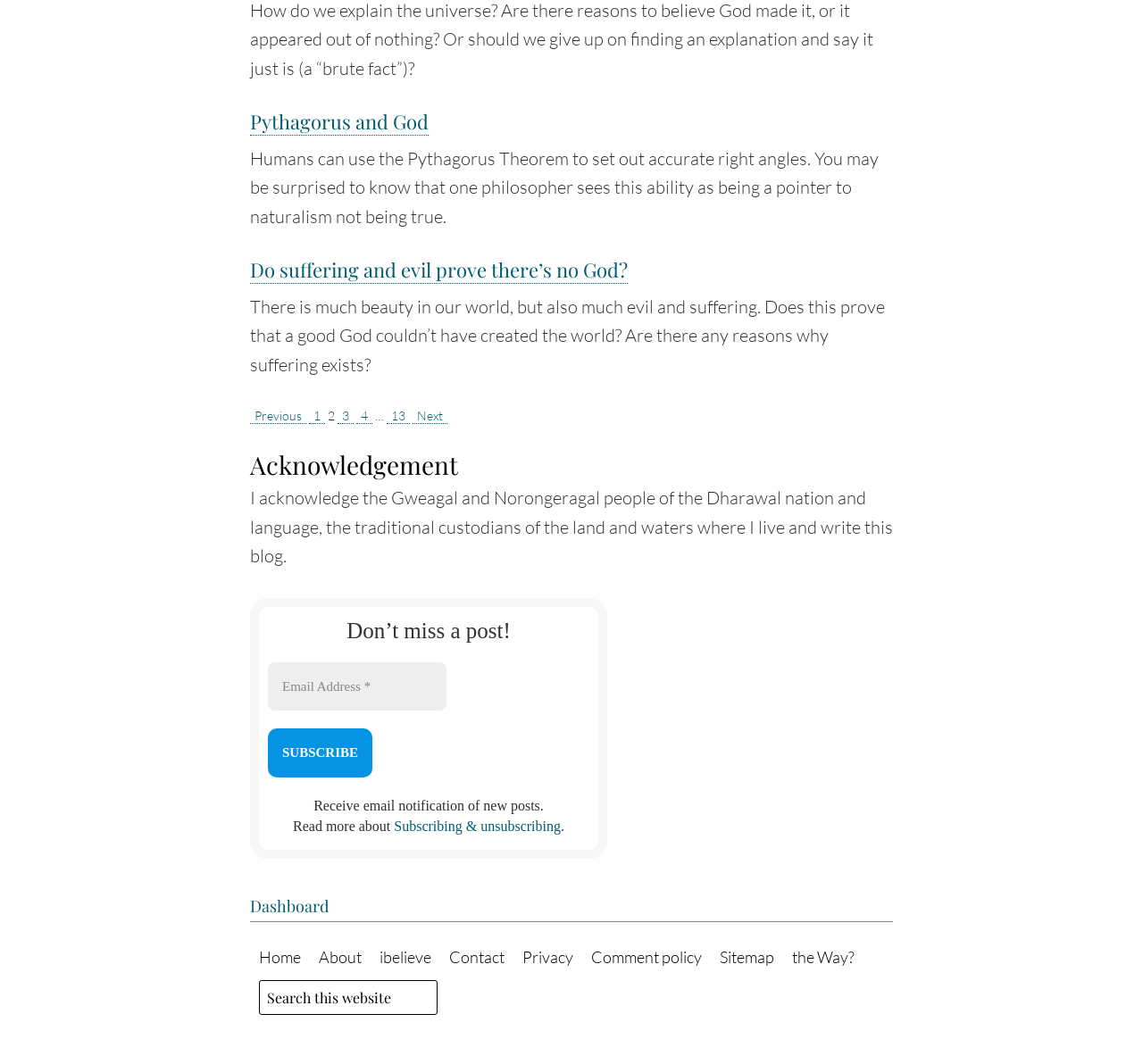Reply to the question with a single word or phrase:
How many headings are there on the webpage?

5